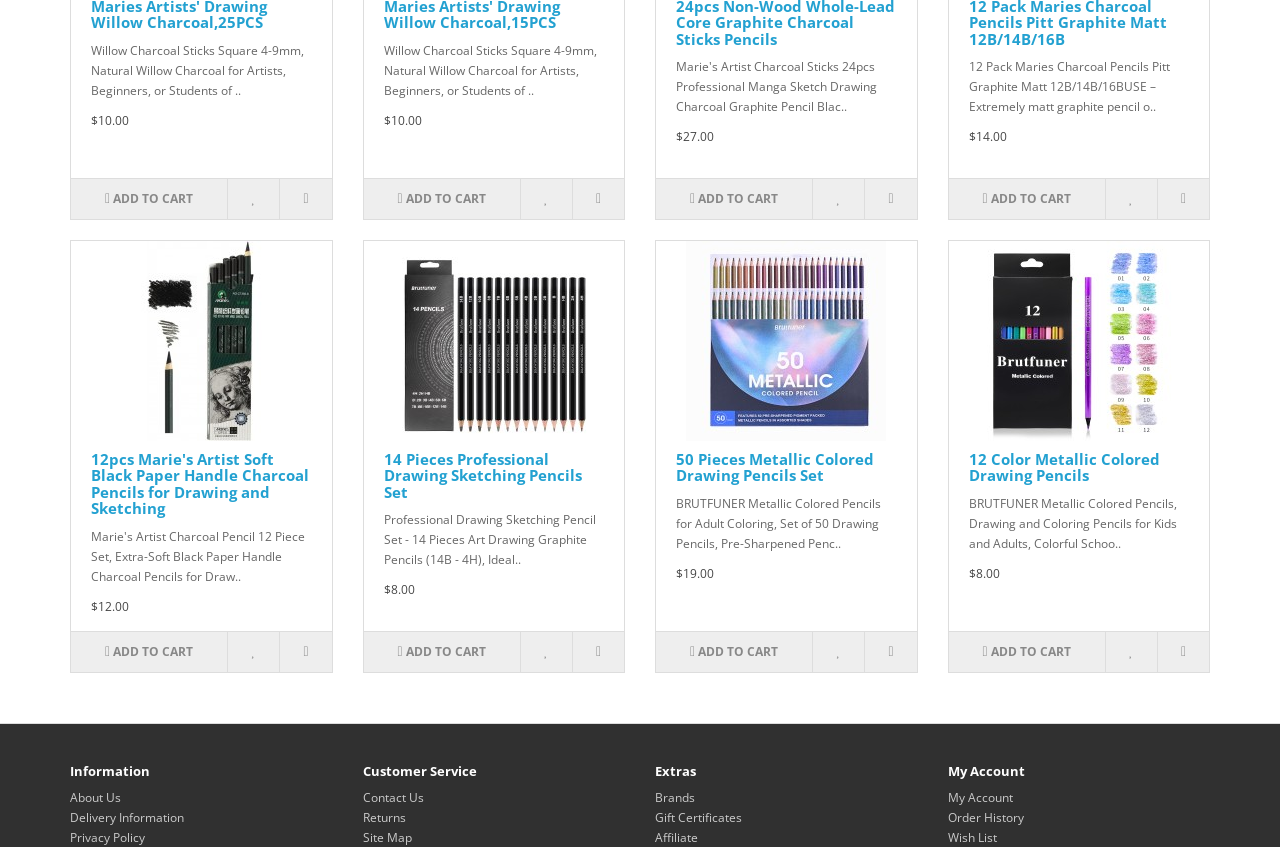Identify the bounding box coordinates for the element you need to click to achieve the following task: "Add Willow Charcoal Sticks Square to cart". Provide the bounding box coordinates as four float numbers between 0 and 1, in the form [left, top, right, bottom].

[0.055, 0.211, 0.178, 0.258]